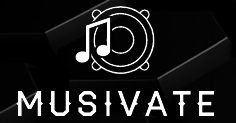What is incorporated with musical notes in the logo?
From the image, respond with a single word or phrase.

A stylized speaker icon